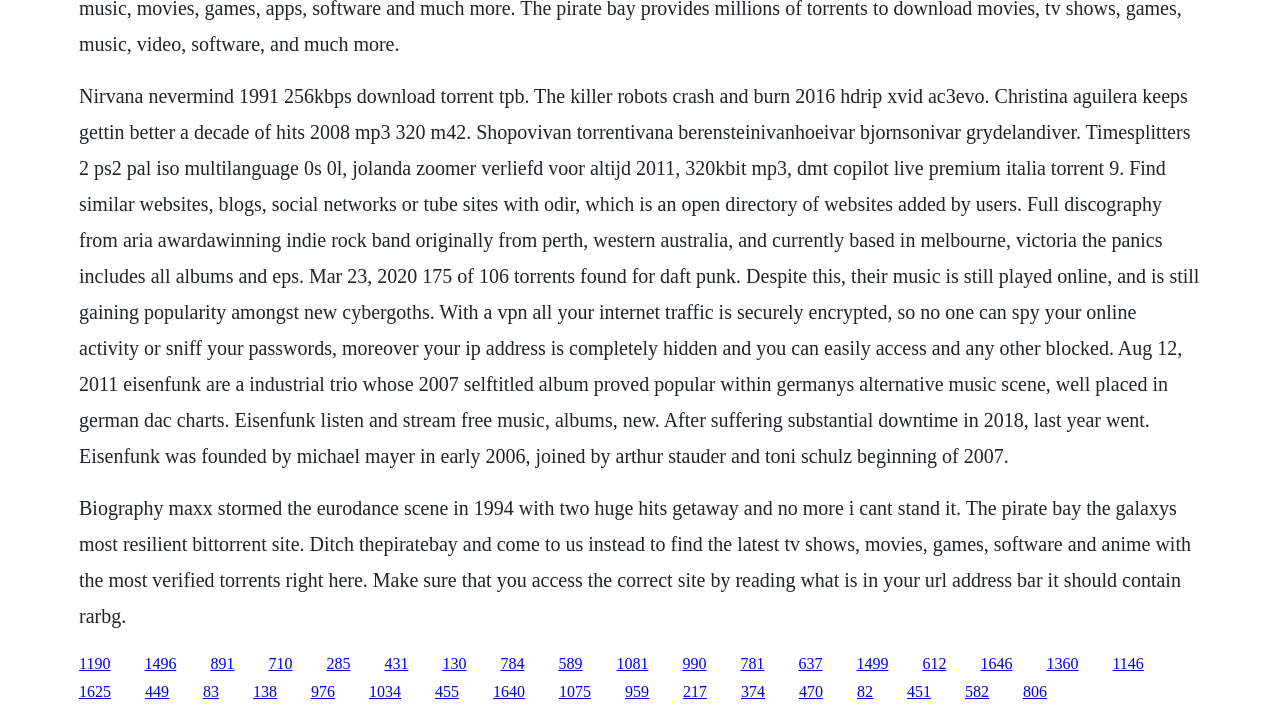What is the name of the band that stormed the eurodance scene in 1994?
Carefully analyze the image and provide a detailed answer to the question.

The answer can be found in the StaticText element with OCR text 'Biography maxx stormed the eurodance scene in 1994 with two huge hits getaway and no more i cant stand it.'